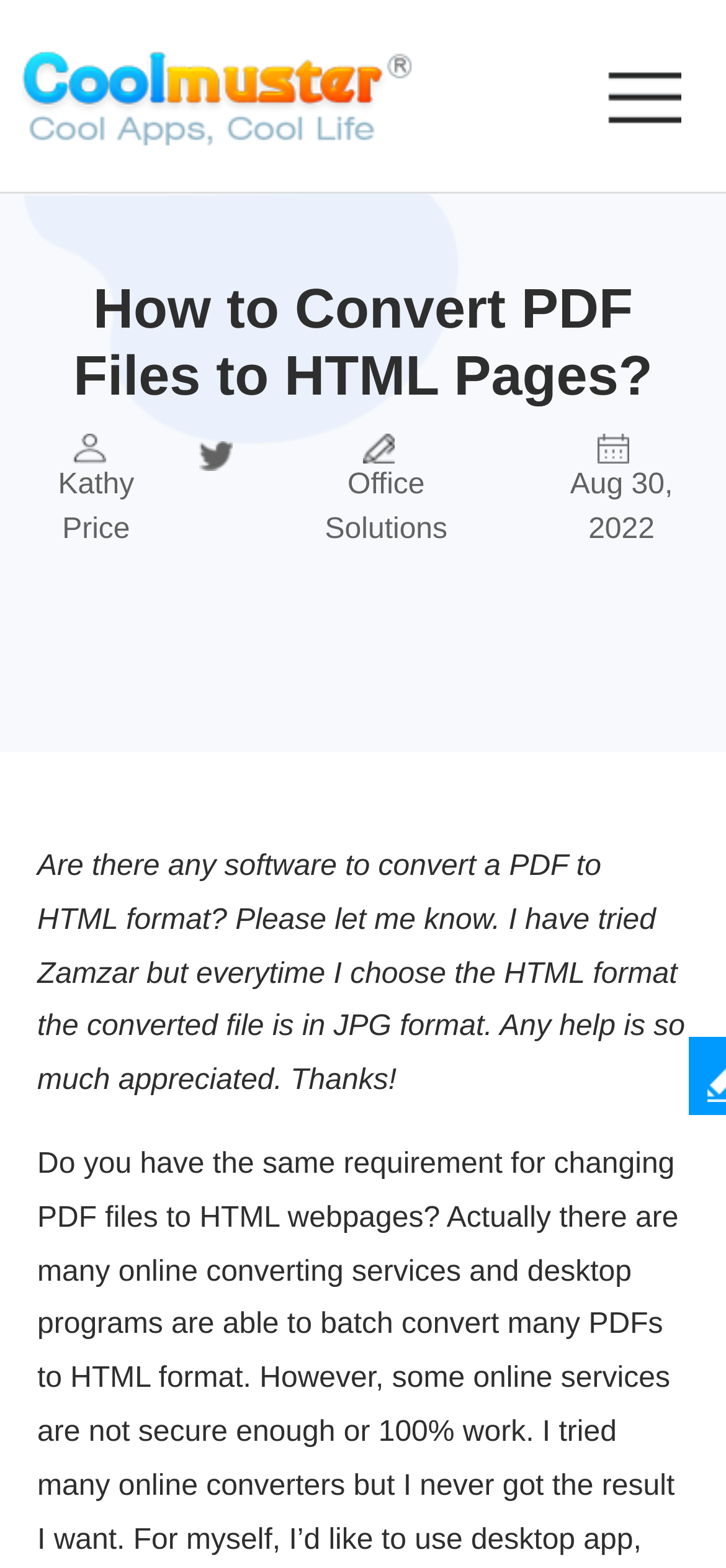How many images are present in the article?
Based on the visual information, provide a detailed and comprehensive answer.

There are four image elements present in the article, with bounding box coordinates [0.031, 0.123, 0.633, 0.284], [0.099, 0.277, 0.145, 0.296], [0.5, 0.277, 0.543, 0.296], and [0.824, 0.277, 0.868, 0.296].